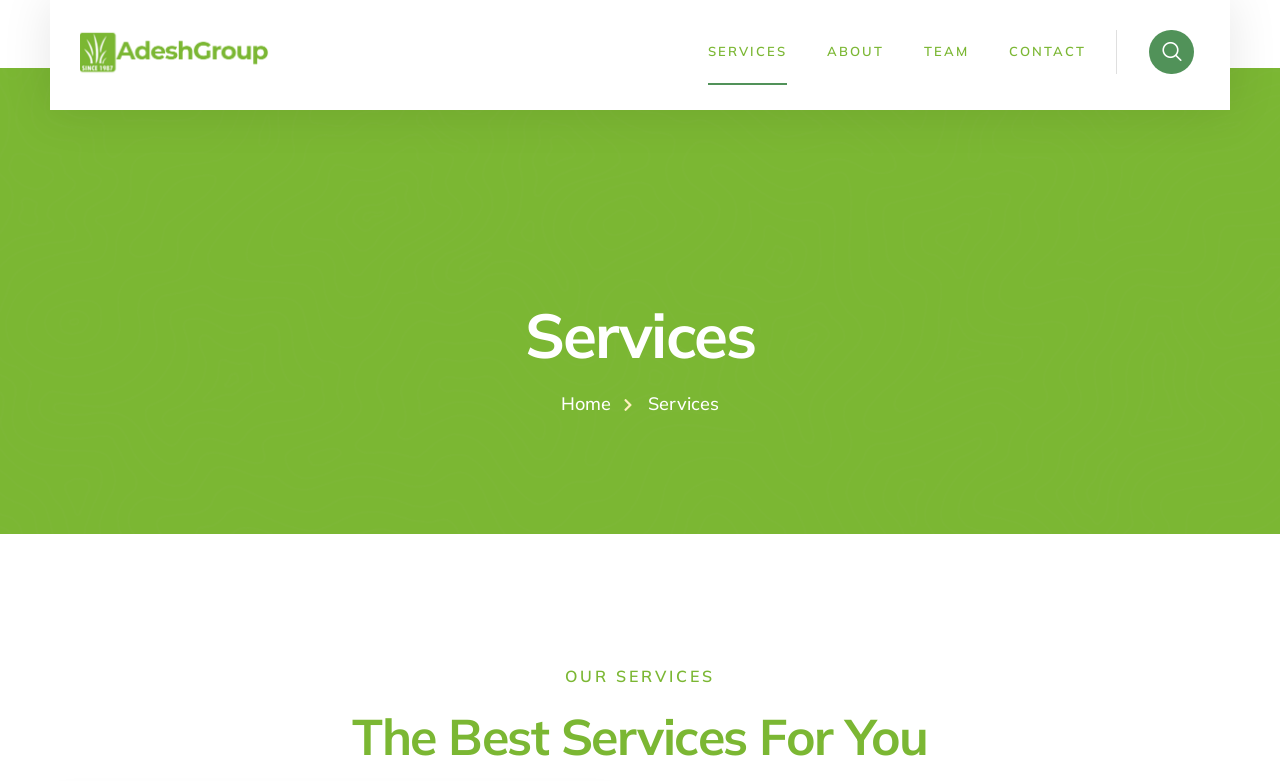Respond concisely with one word or phrase to the following query:
How many main navigation links are present?

5